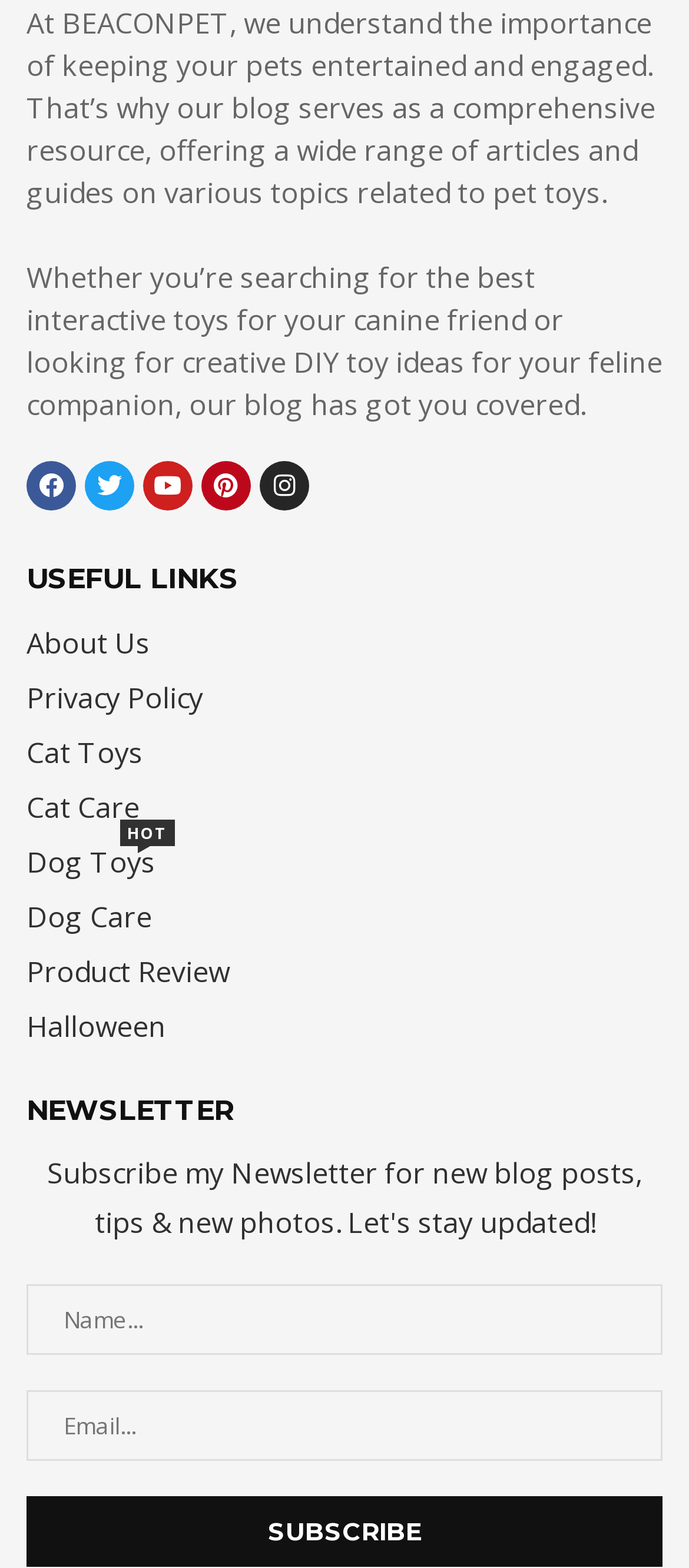Identify the bounding box coordinates of the clickable region required to complete the instruction: "Follow BEACONPET on Facebook". The coordinates should be given as four float numbers within the range of 0 and 1, i.e., [left, top, right, bottom].

[0.038, 0.294, 0.11, 0.325]